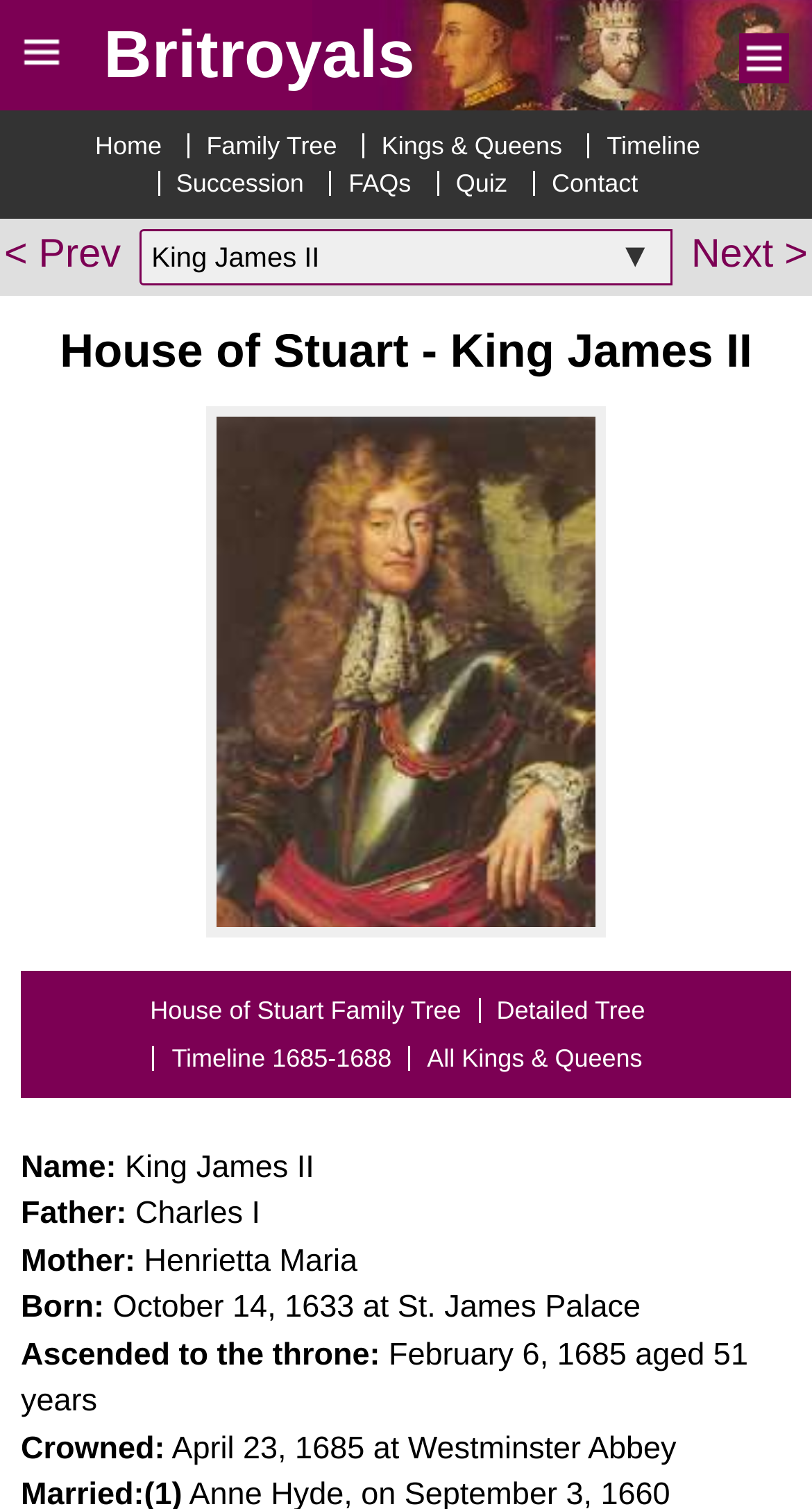Please identify the bounding box coordinates of the area that needs to be clicked to follow this instruction: "Go to the 'Family Tree' page".

[0.185, 0.662, 0.588, 0.678]